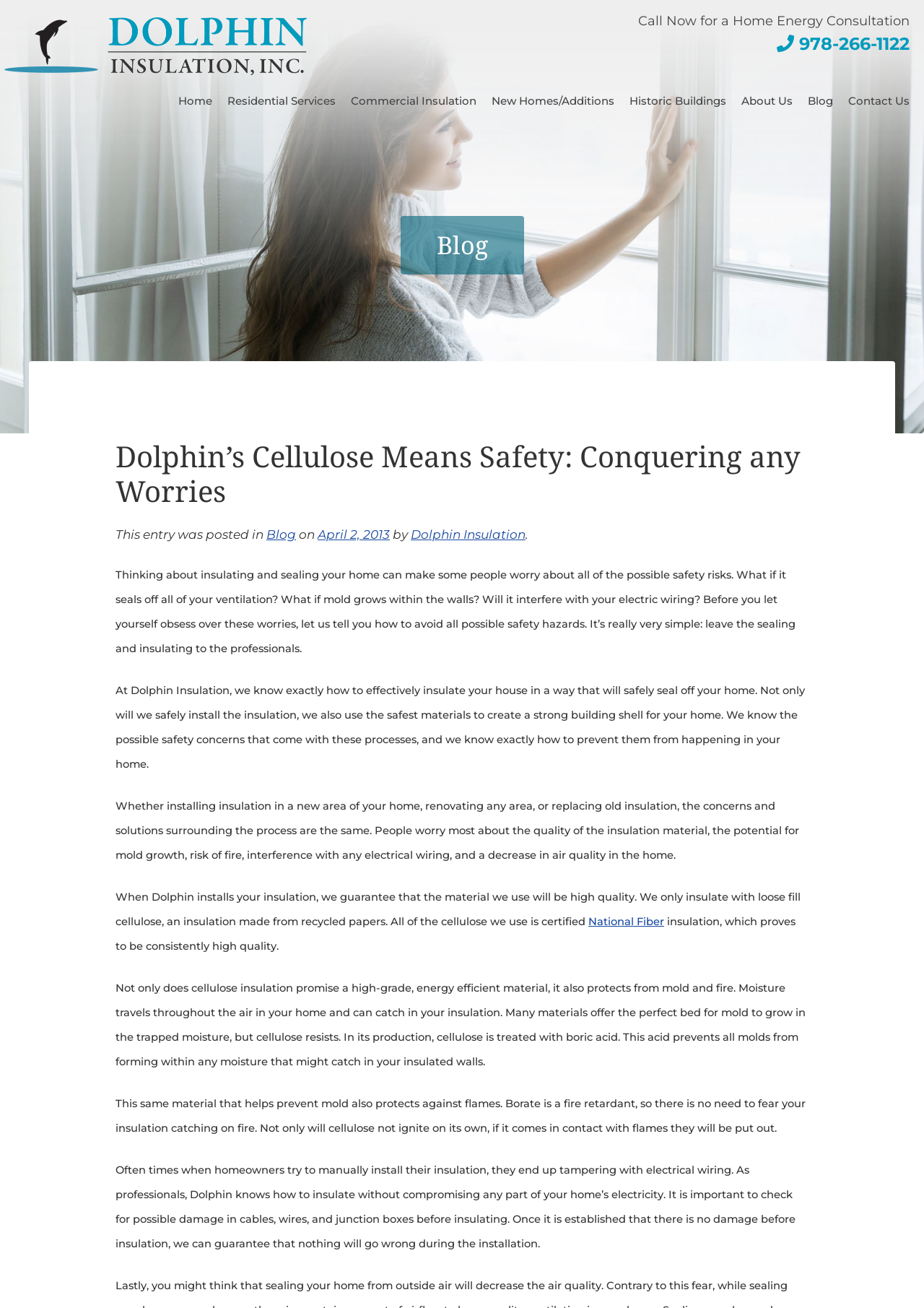Find the bounding box coordinates of the element to click in order to complete the given instruction: "Click the 'Home' link."

[0.189, 0.066, 0.234, 0.088]